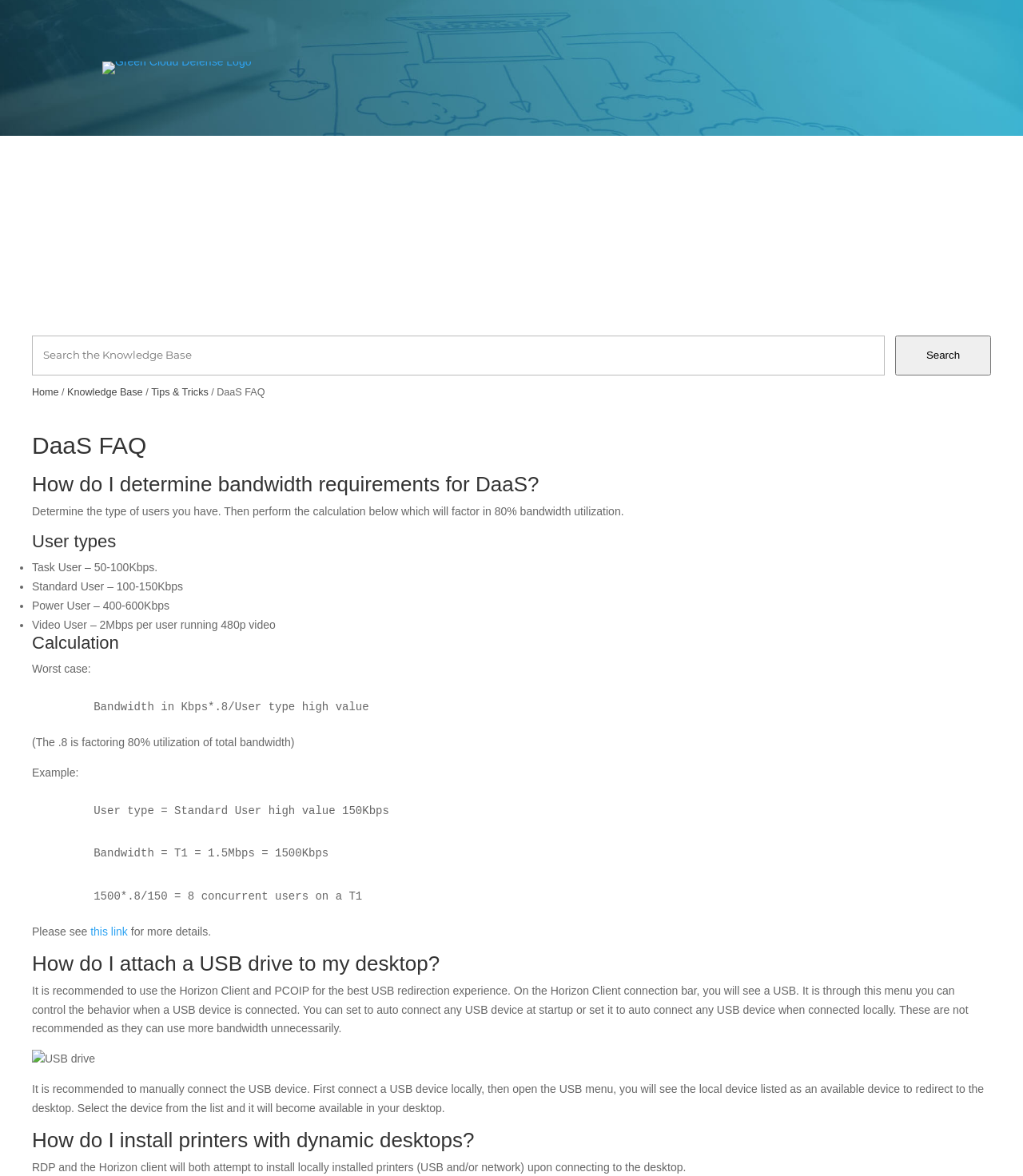How do RDP and Horizon client handle locally installed printers?
Please give a detailed and elaborate explanation in response to the question.

The webpage states that RDP and the Horizon client will both attempt to install locally installed printers (USB and/or network) upon connecting to the desktop, as mentioned in the section 'How do I install printers with dynamic desktops?'.